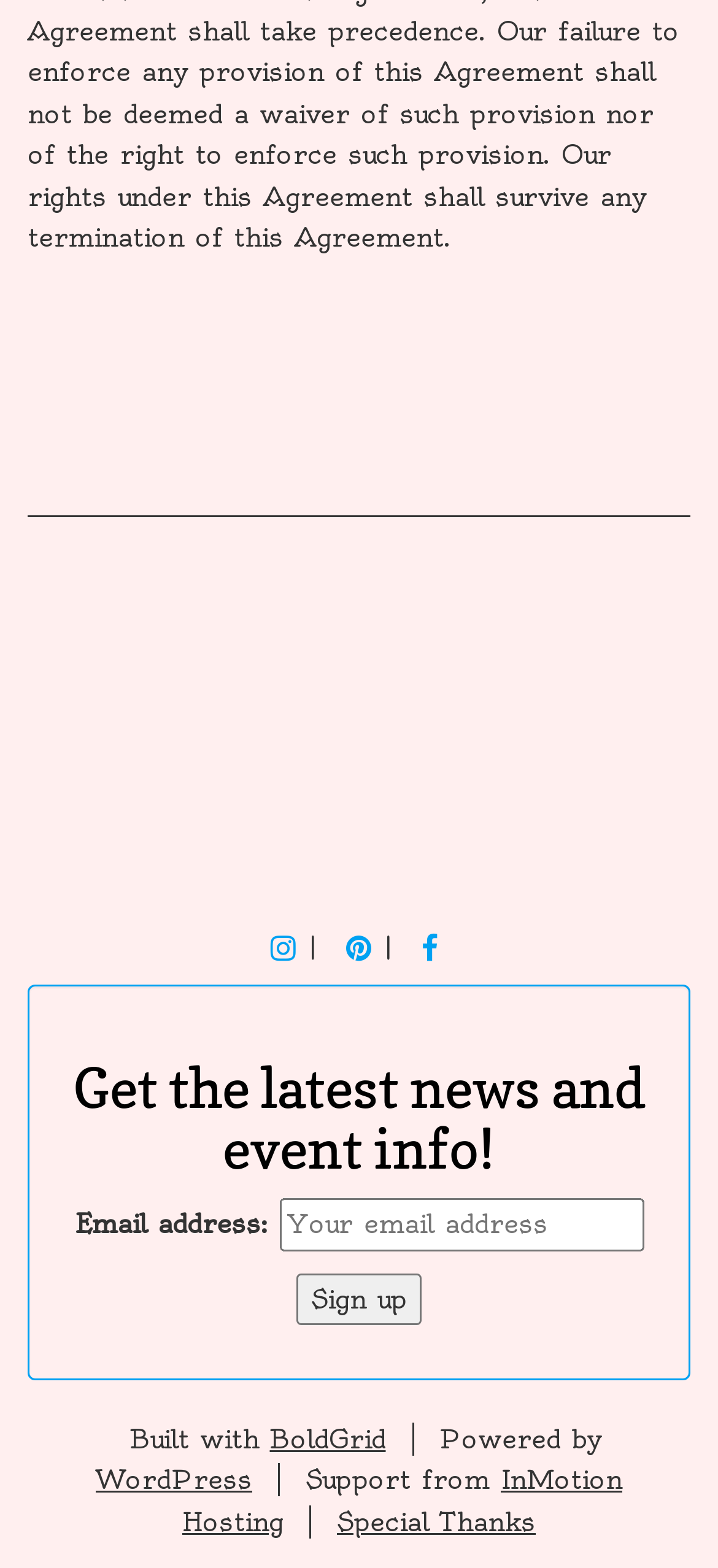Locate the bounding box coordinates of the clickable region to complete the following instruction: "Follow on Pinterest."

[0.482, 0.592, 0.518, 0.612]